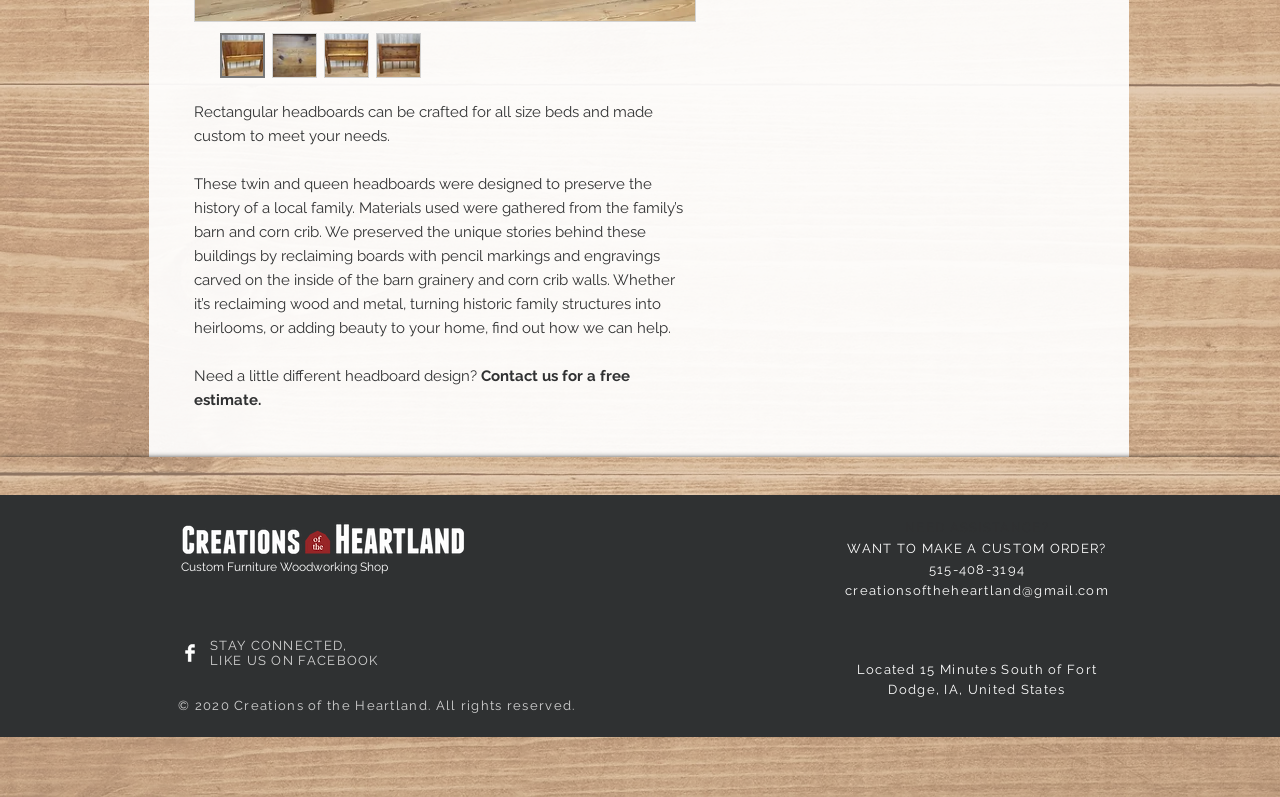Given the description creationsoftheheartland@gmail.com, predict the bounding box coordinates of the UI element. Ensure the coordinates are in the format (top-left x, top-left y, bottom-right x, bottom-right y) and all values are between 0 and 1.

[0.66, 0.731, 0.866, 0.75]